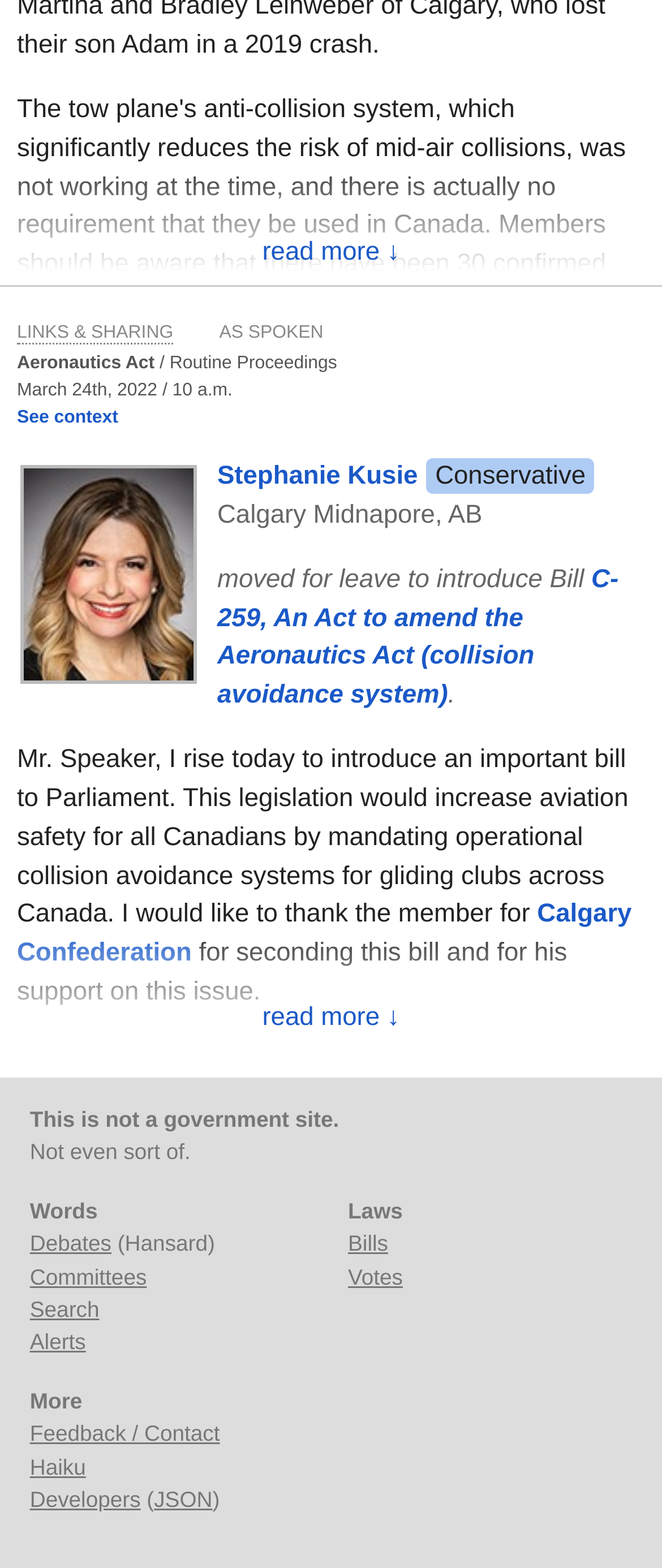Provide the bounding box coordinates of the area you need to click to execute the following instruction: "Read the speech by Stephanie Kusie".

[0.328, 0.294, 0.642, 0.313]